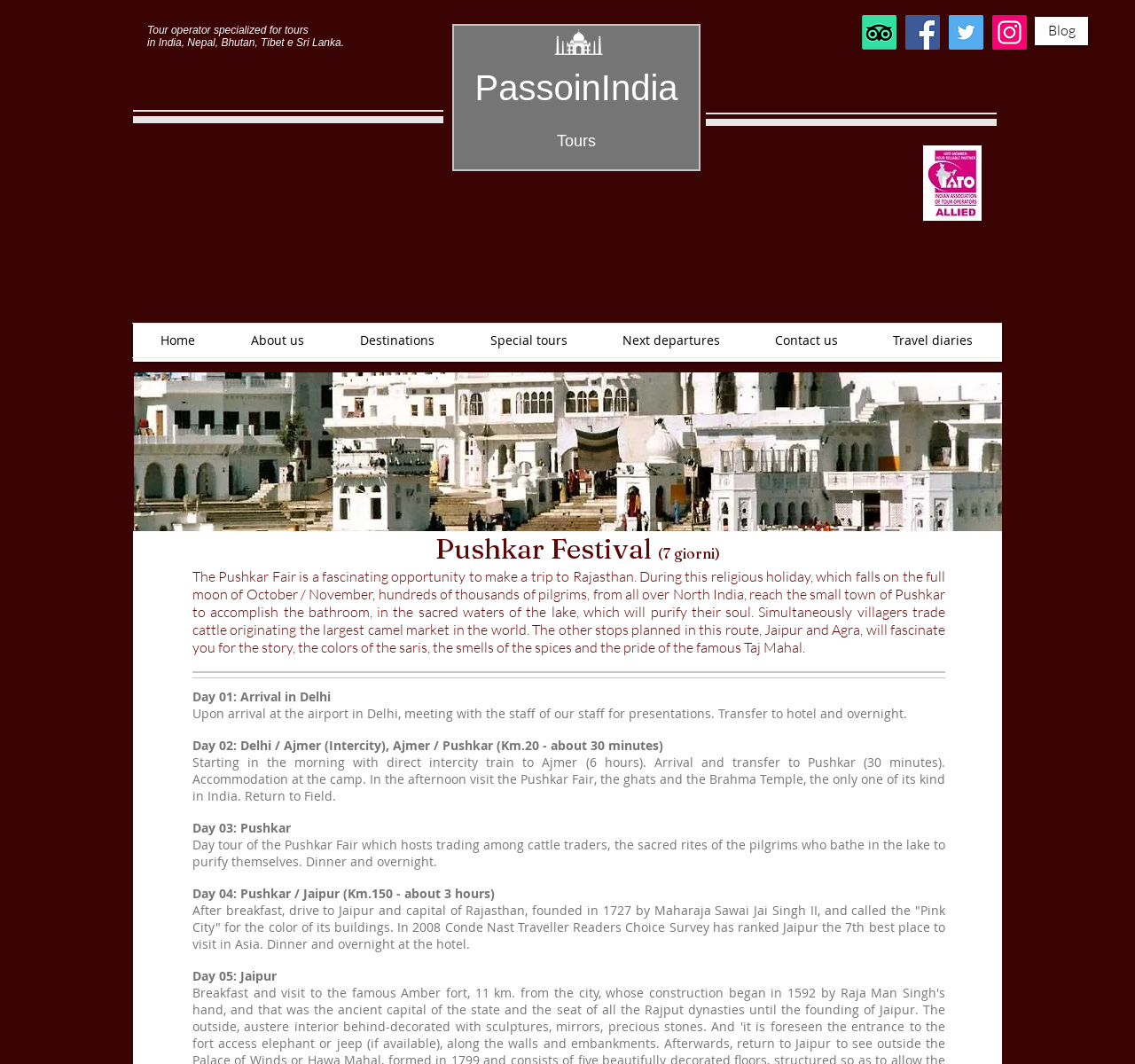Please provide the bounding box coordinates for the element that needs to be clicked to perform the following instruction: "Click on the TripAdvisor link". The coordinates should be given as four float numbers between 0 and 1, i.e., [left, top, right, bottom].

[0.759, 0.014, 0.79, 0.047]